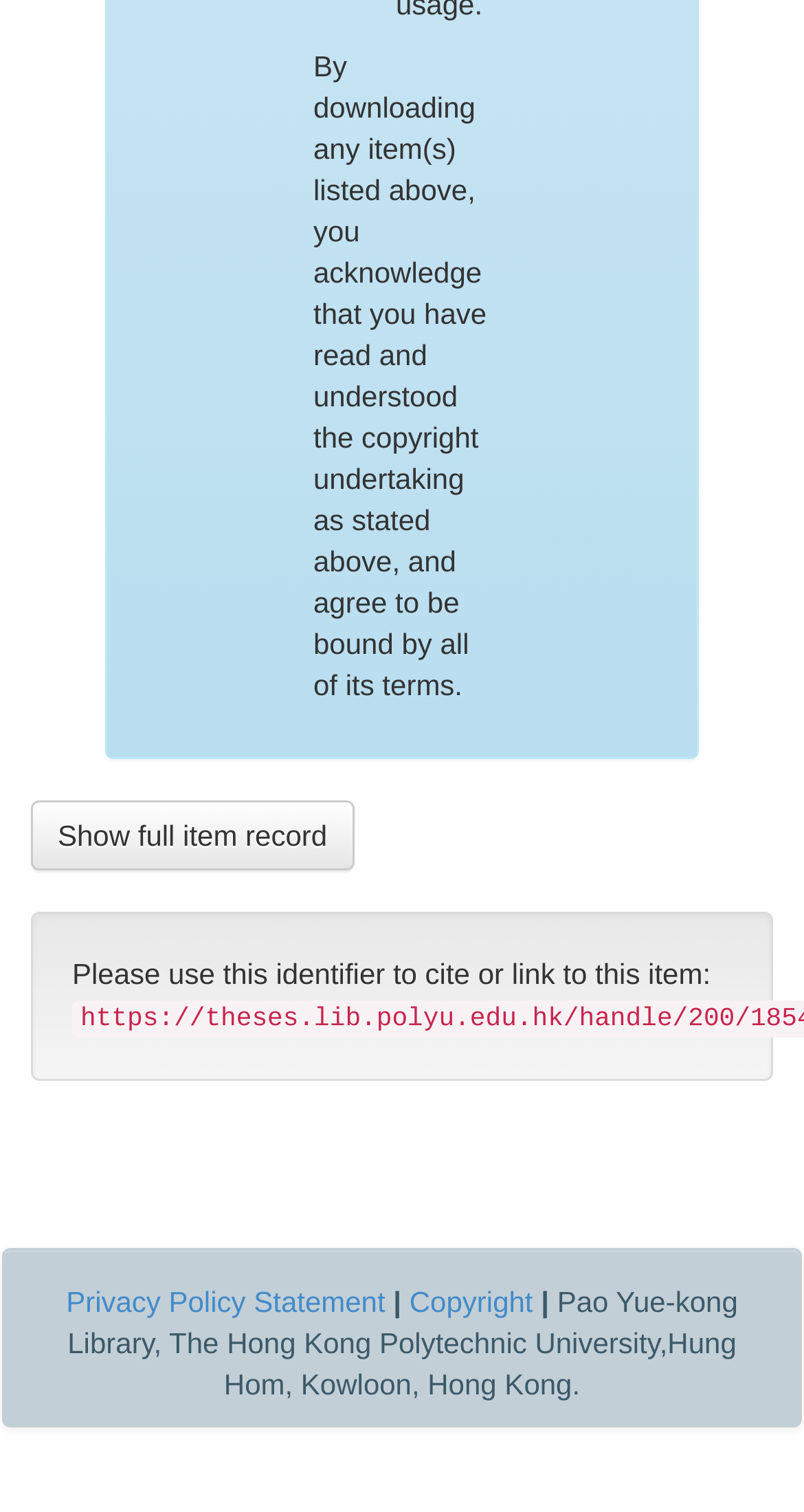Bounding box coordinates are specified in the format (top-left x, top-left y, bottom-right x, bottom-right y). All values are floating point numbers bounded between 0 and 1. Please provide the bounding box coordinate of the region this sentence describes: Privacy Policy Statement

[0.082, 0.85, 0.479, 0.872]